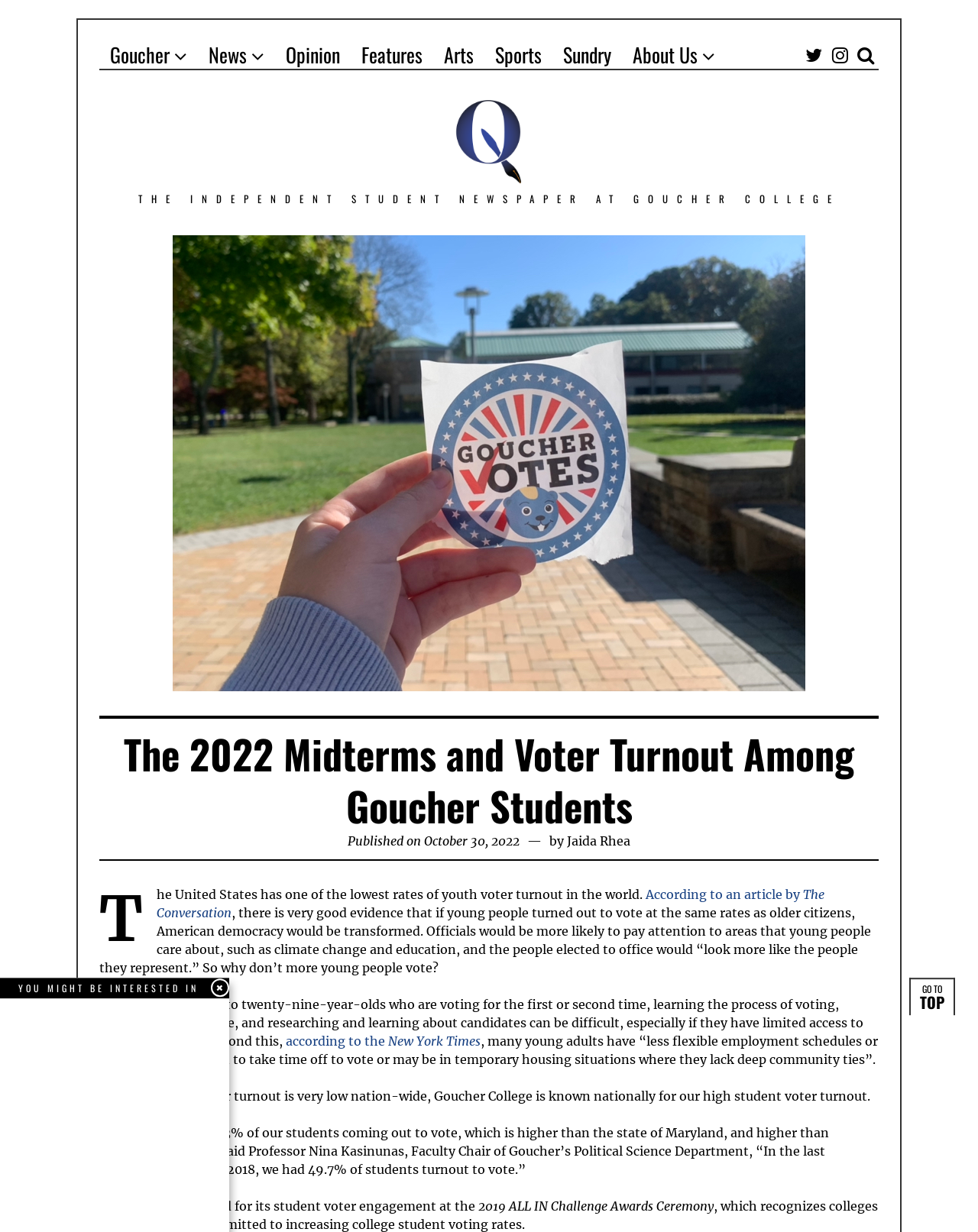Please identify the bounding box coordinates of the clickable area that will allow you to execute the instruction: "Go to the top of the page".

[0.941, 0.804, 0.966, 0.823]